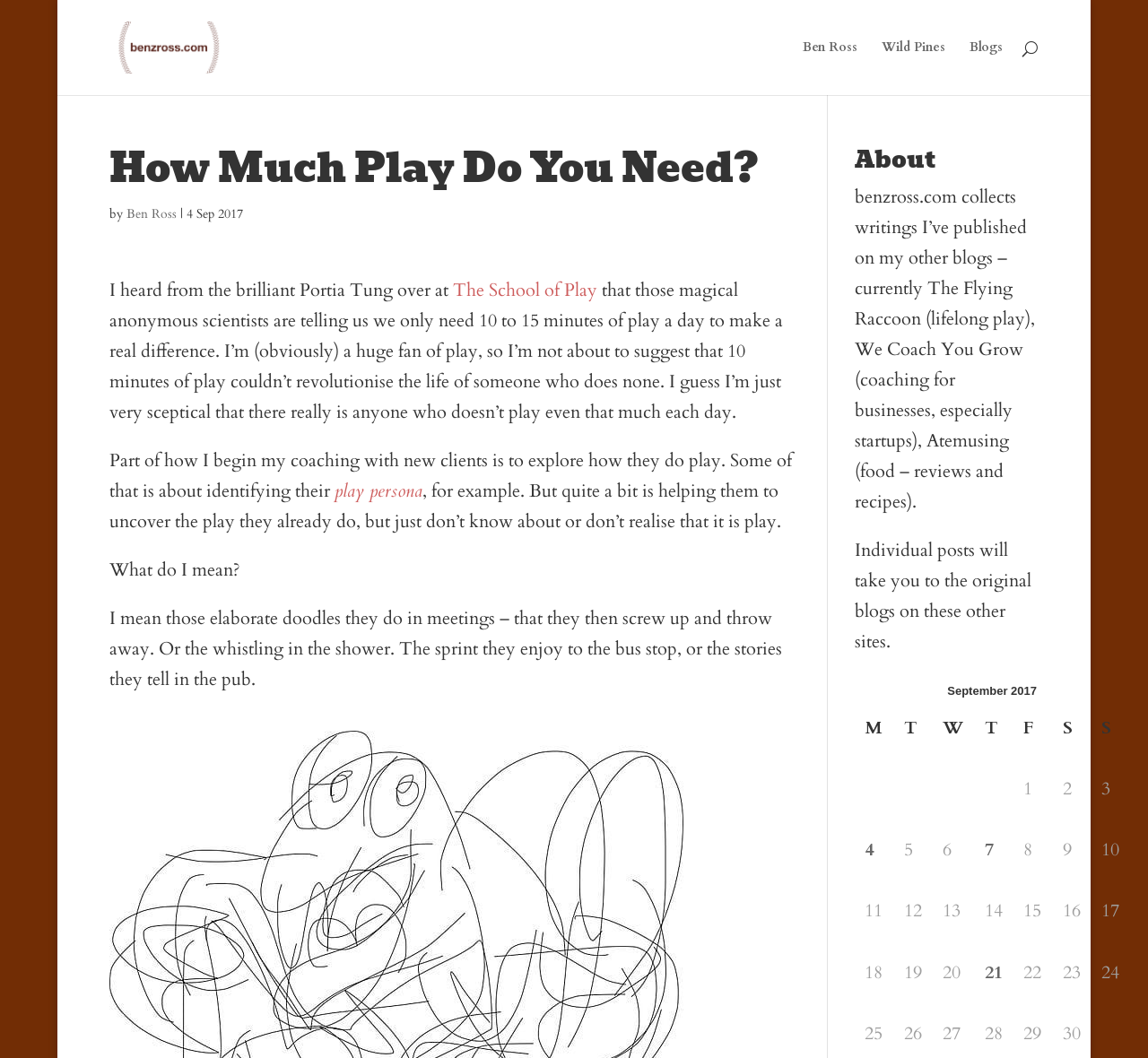Locate the bounding box coordinates of the area you need to click to fulfill this instruction: 'Search for something'. The coordinates must be in the form of four float numbers ranging from 0 to 1: [left, top, right, bottom].

None